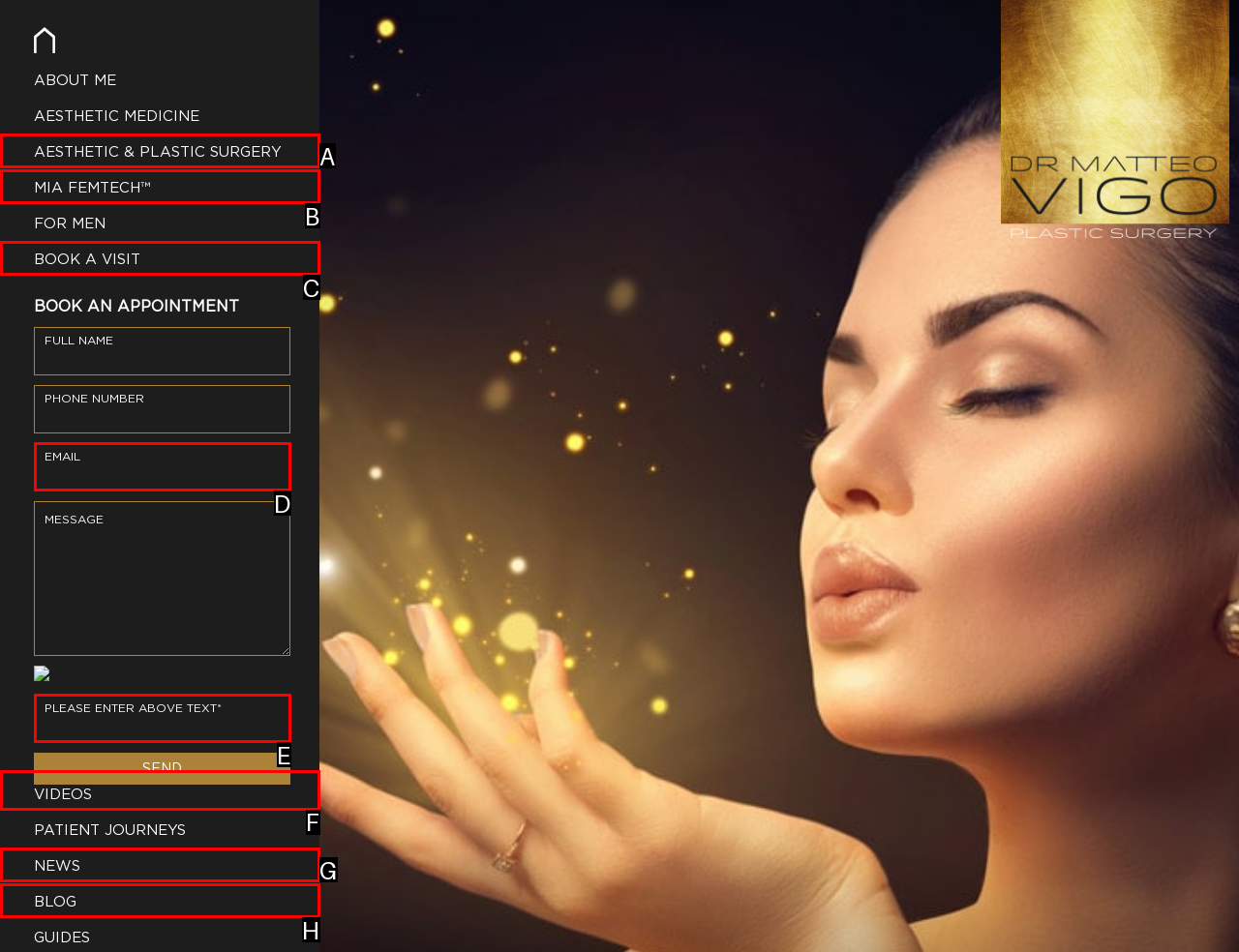Select the appropriate HTML element to click on to finish the task: Click the VIDEOS link.
Answer with the letter corresponding to the selected option.

F